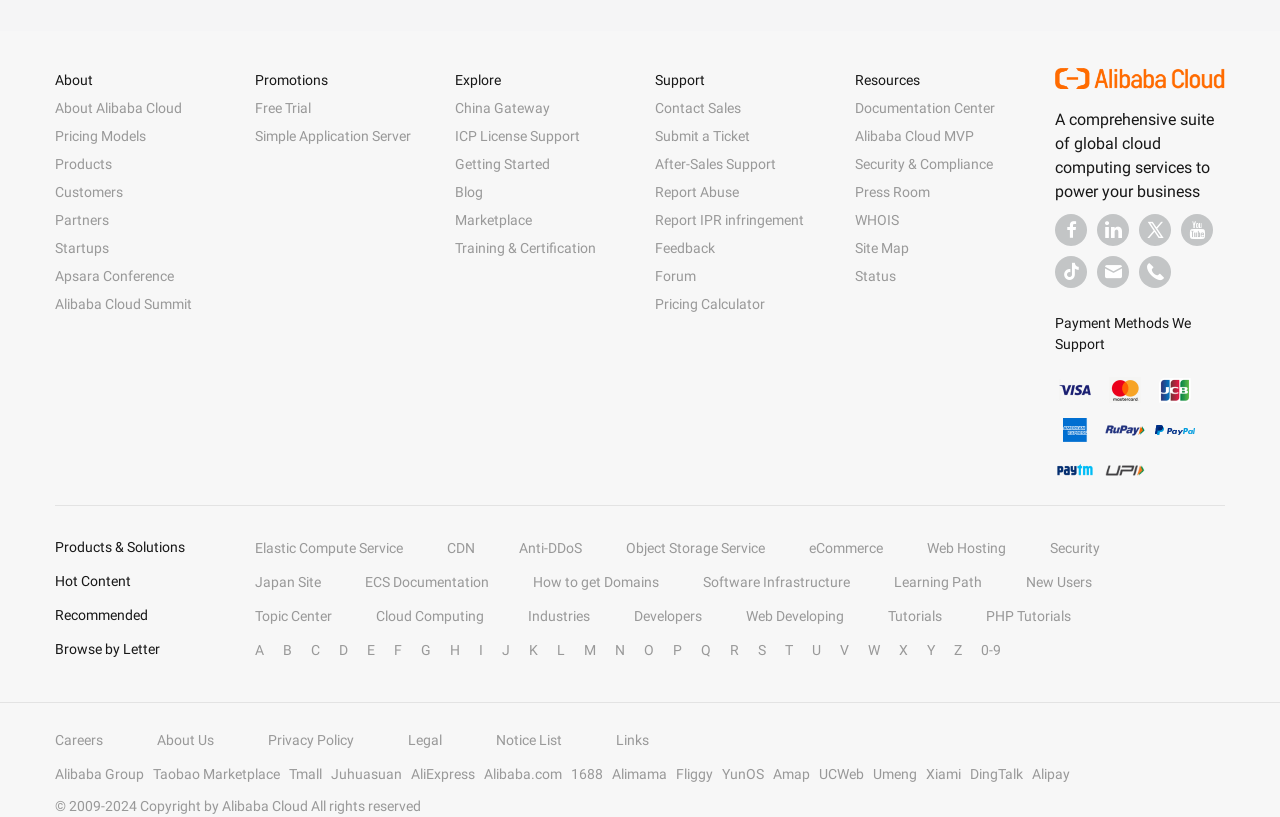What is the purpose of the 'Call Us Now' link?
Kindly offer a detailed explanation using the data available in the image.

The 'Call Us Now' link is located below the social media links and has a bounding box of [0.89, 0.313, 0.915, 0.352]. It is likely used for contacting sales or customer support.